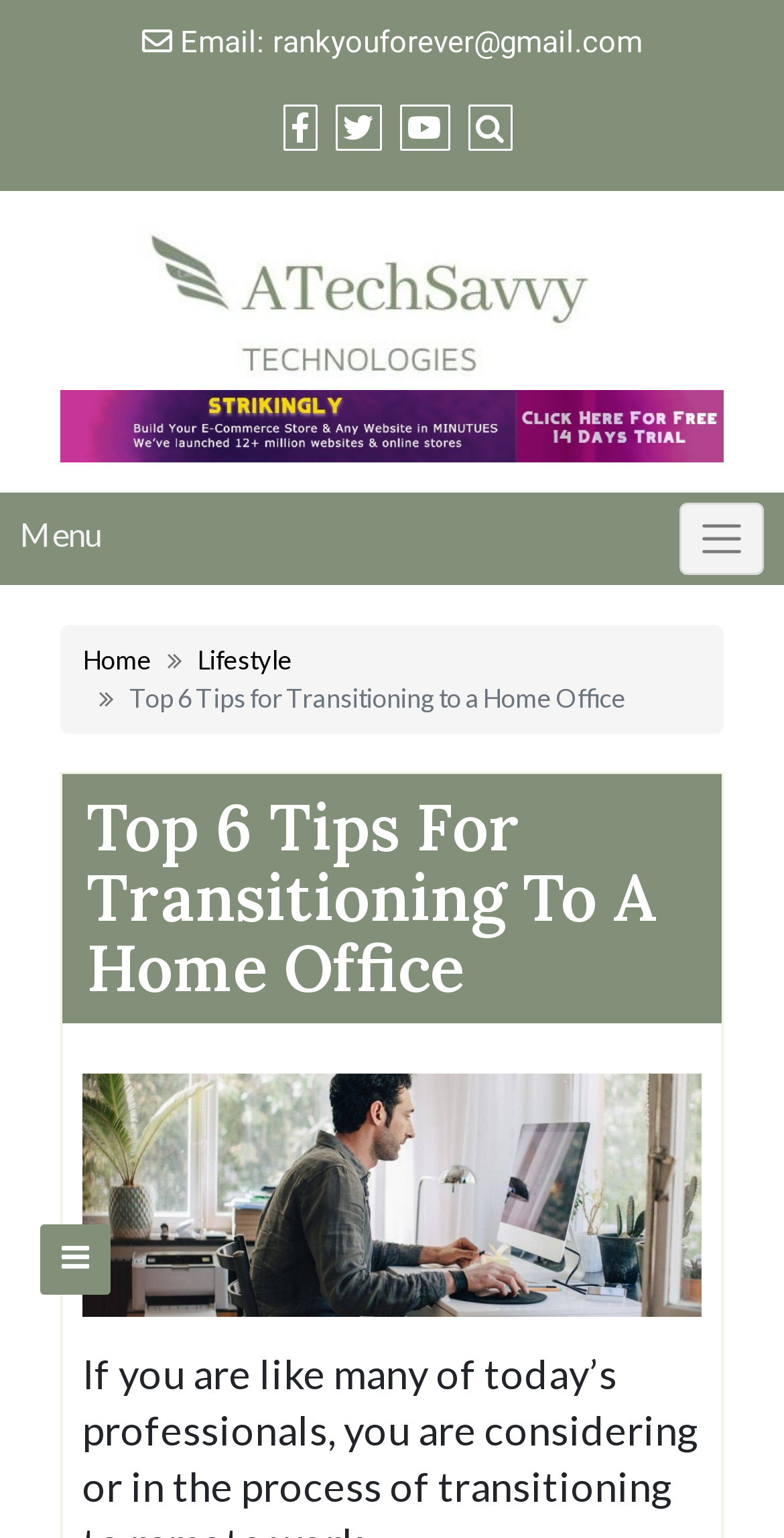What is the topic of the article?
Refer to the image and give a detailed answer to the query.

The topic of the article is indicated by the heading element 'Top 6 Tips For Transitioning To A Home Office', which is located in the main content section of the webpage.